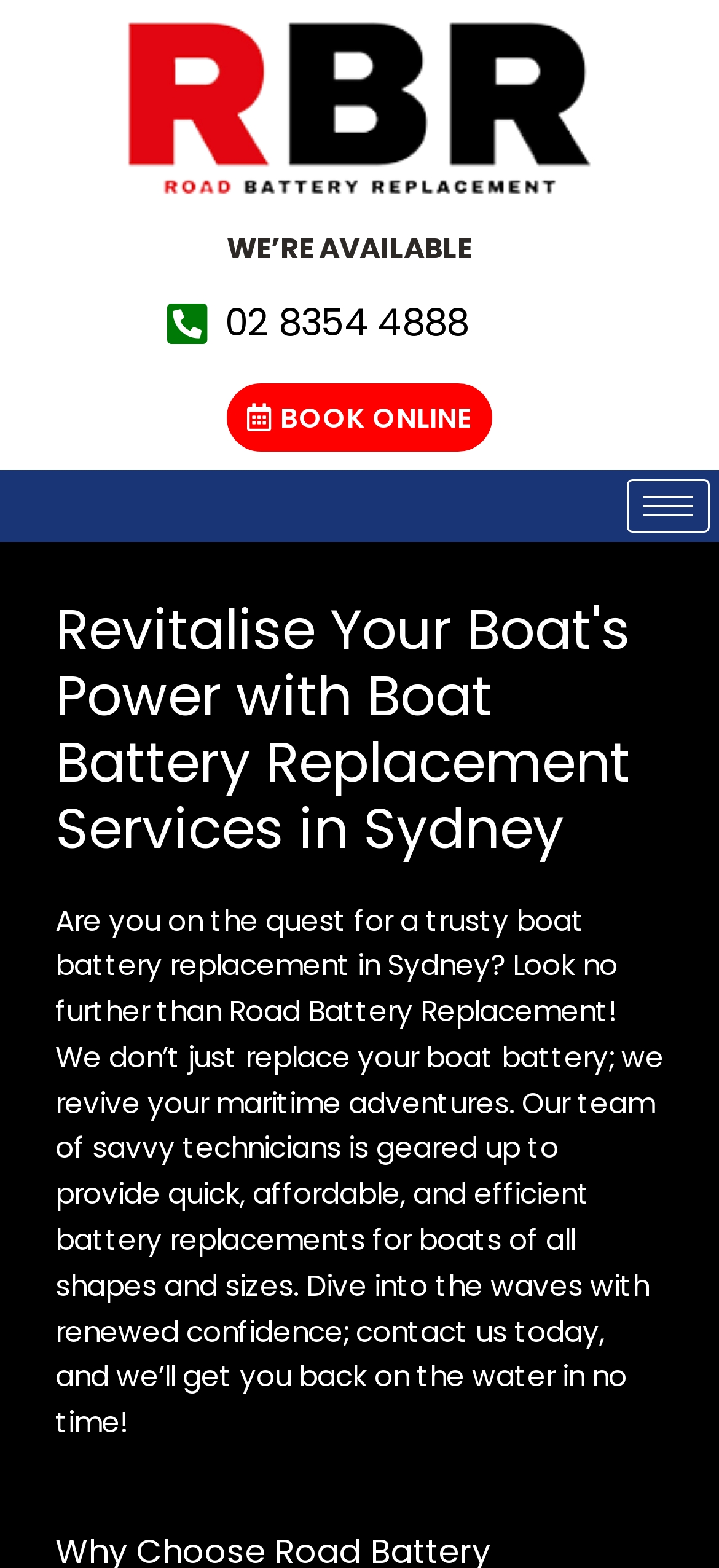Based on the element description: "BOOK ONLINE", identify the bounding box coordinates for this UI element. The coordinates must be four float numbers between 0 and 1, listed as [left, top, right, bottom].

[0.315, 0.244, 0.685, 0.287]